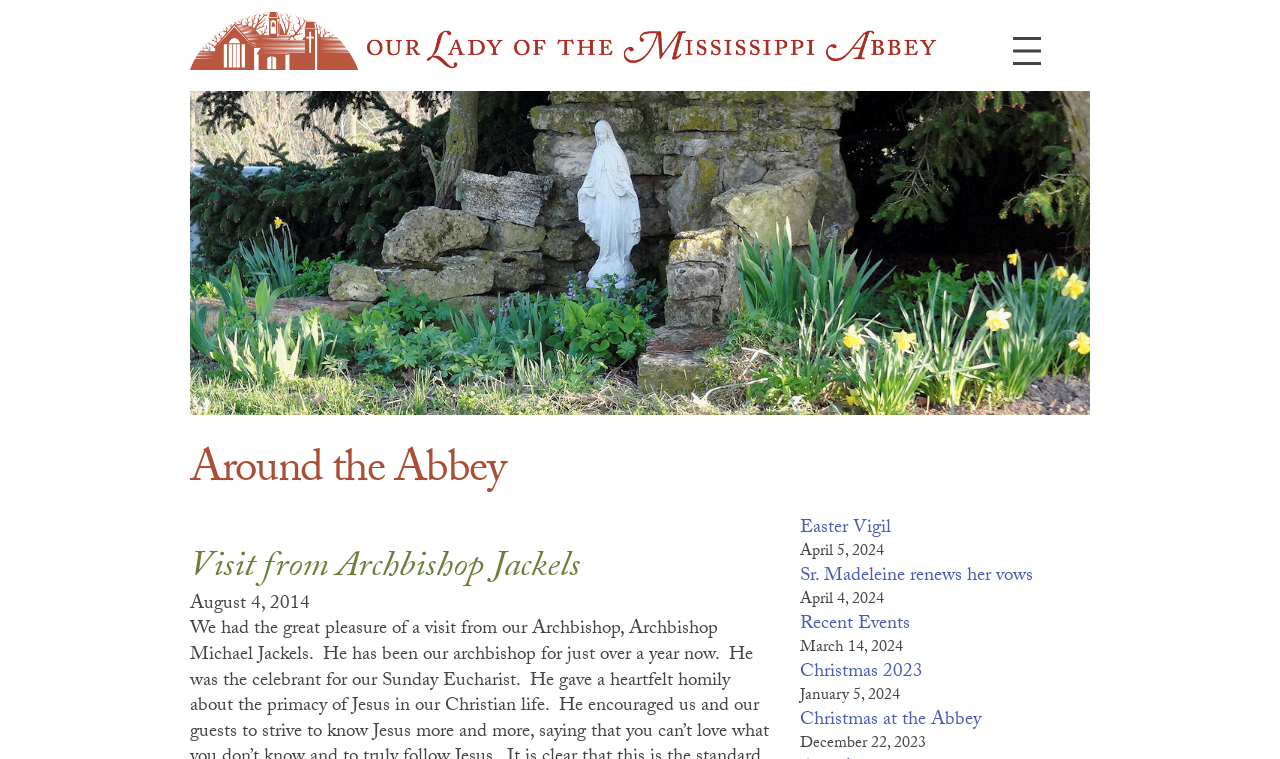Respond to the question below with a single word or phrase: How many links are there in the webpage?

6